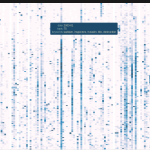What do the segments in the image likely represent?
Please use the visual content to give a single word or phrase answer.

Specific topic's prevalence over time